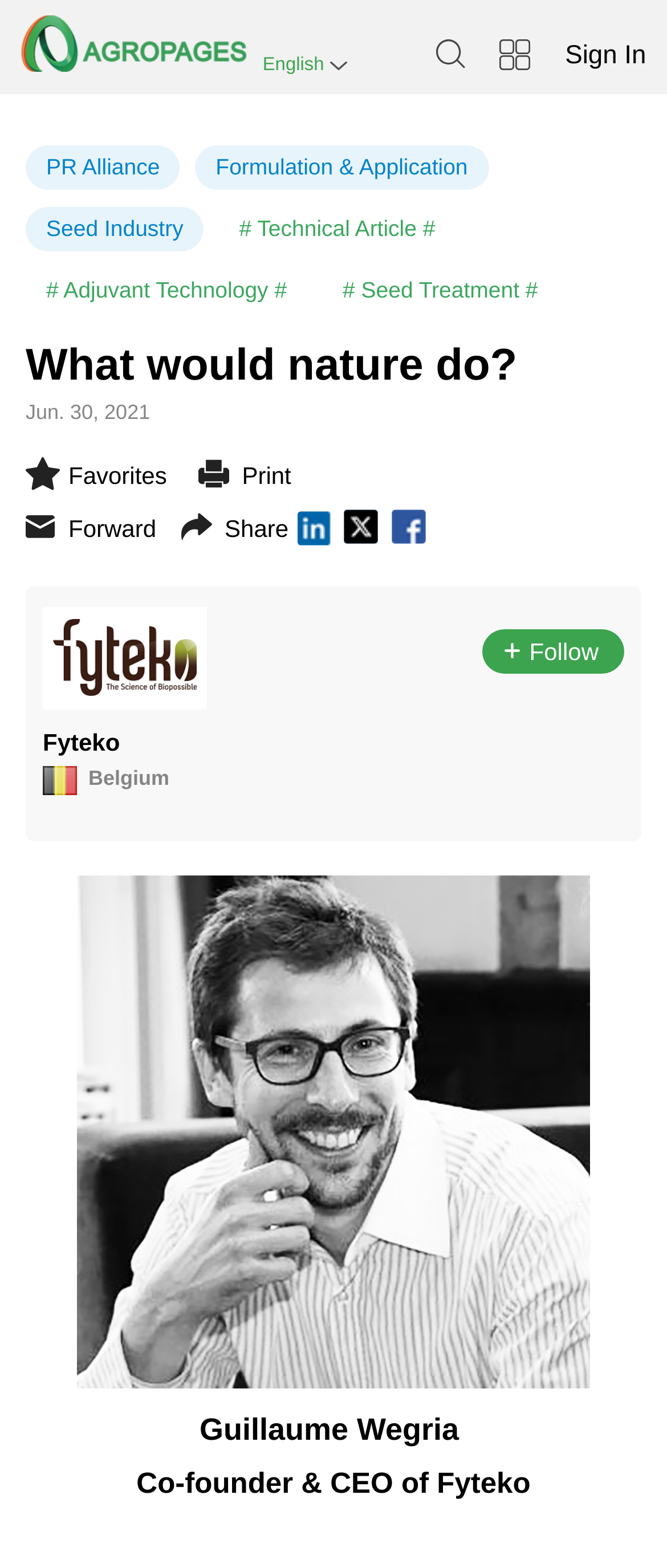Provide an in-depth description of the elements and layout of the webpage.

This webpage is about agricultural news, specifically featuring an article titled "What would nature do?" with a focus on Fyteko, a company that has commercialized signal molecules. 

At the top left of the page, there is a logo with a link and an image. Next to it, there is a language selection option with the text "English" and a search bar with a magnifying glass icon. On the top right, there are links to sign in and a PR Alliance. 

Below the top section, there are several links to different categories, including Formulation & Application, Seed Industry, Technical Article, Adjuvant Technology, and Seed Treatment. 

The main article section starts with a heading "What would nature do?" followed by a date "Jun. 30, 2021". There are links to favorite, print, and forward the article. 

On the right side of the article, there are social media sharing links and an image with a caption "GW_web_01.jpg". Below the image, there is a section about Fyteko Belgium, with a link to Fyteko, a Belgian flag icon, and a heading "Fyteko Belgium Belgium Follow". 

At the bottom of the page, there is a section with a photo of Guillaume Wegria, the co-founder and CEO of Fyteko, along with his title and company affiliation.